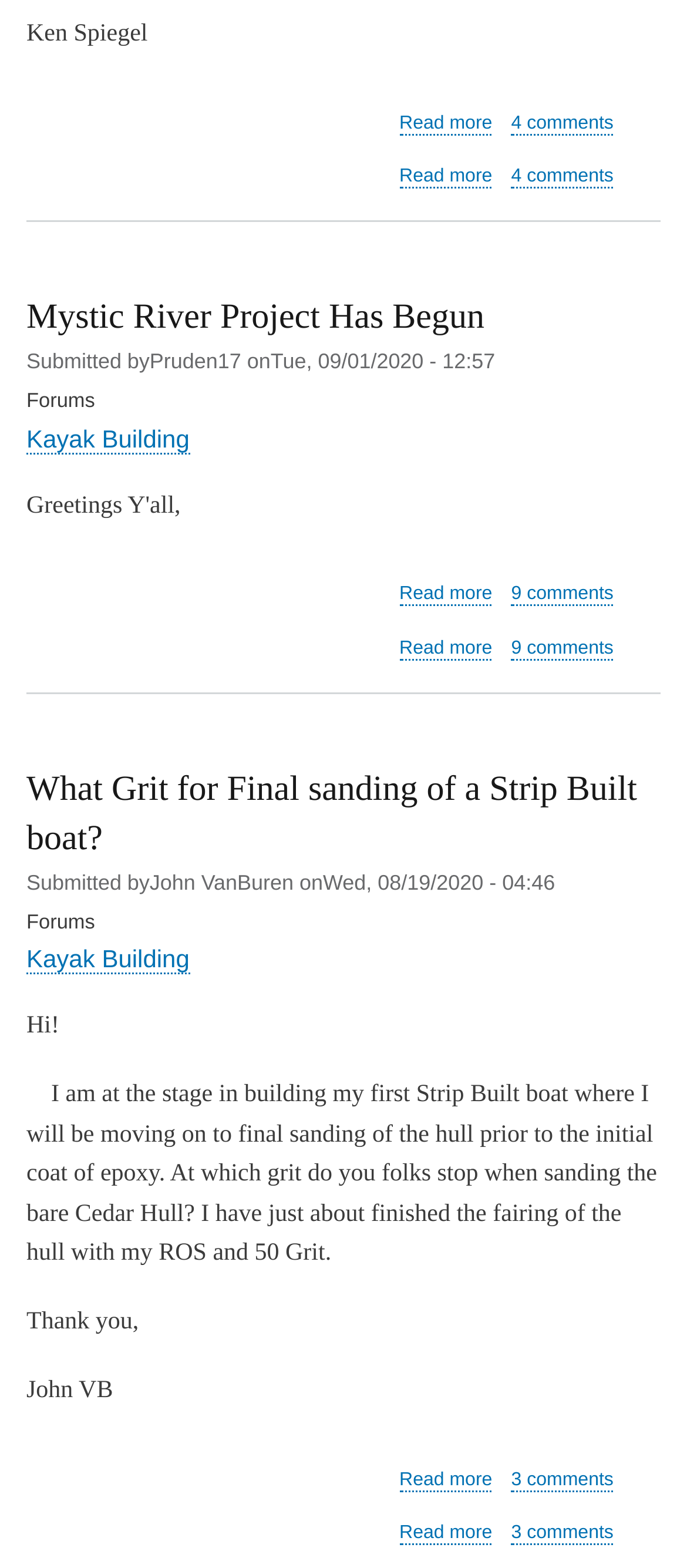Provide the bounding box coordinates of the HTML element this sentence describes: "Mystic River Project Has Begun".

[0.038, 0.19, 0.705, 0.215]